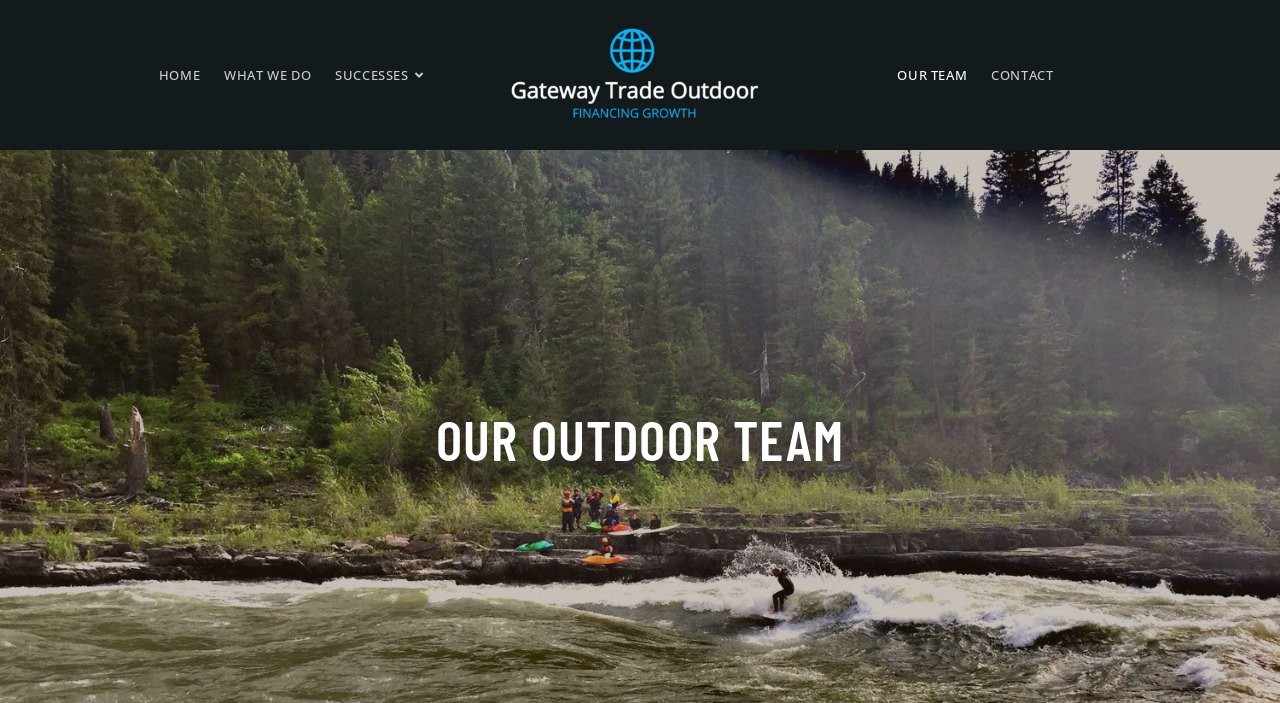Using the given element description, provide the bounding box coordinates (top-left x, top-left y, bottom-right x, bottom-right y) for the corresponding UI element in the screenshot: What We Do

[0.166, 0.022, 0.252, 0.192]